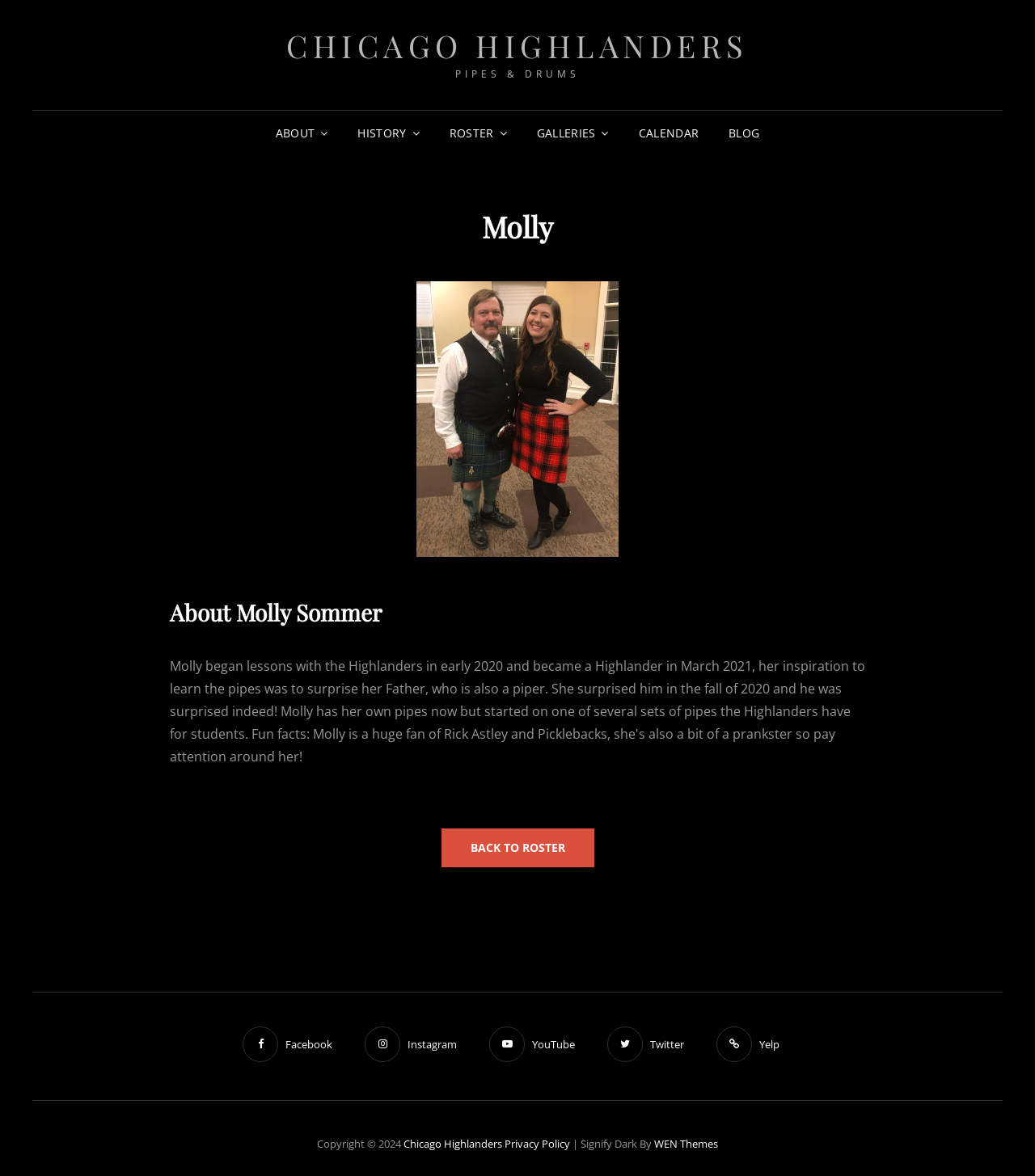What is the name of the band?
Answer the question with just one word or phrase using the image.

Chicago Highlanders